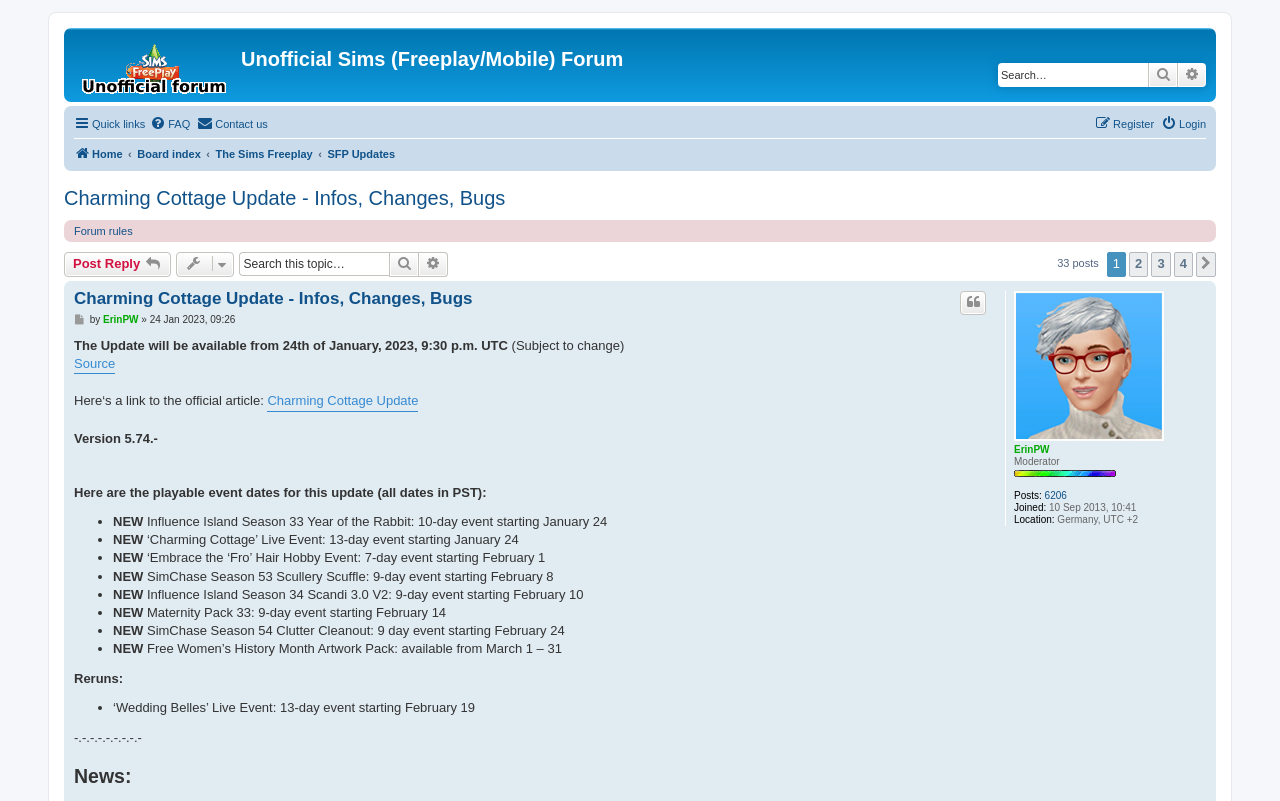Please identify the primary heading on the webpage and return its text.

Unofficial Sims (Freeplay/Mobile) Forum